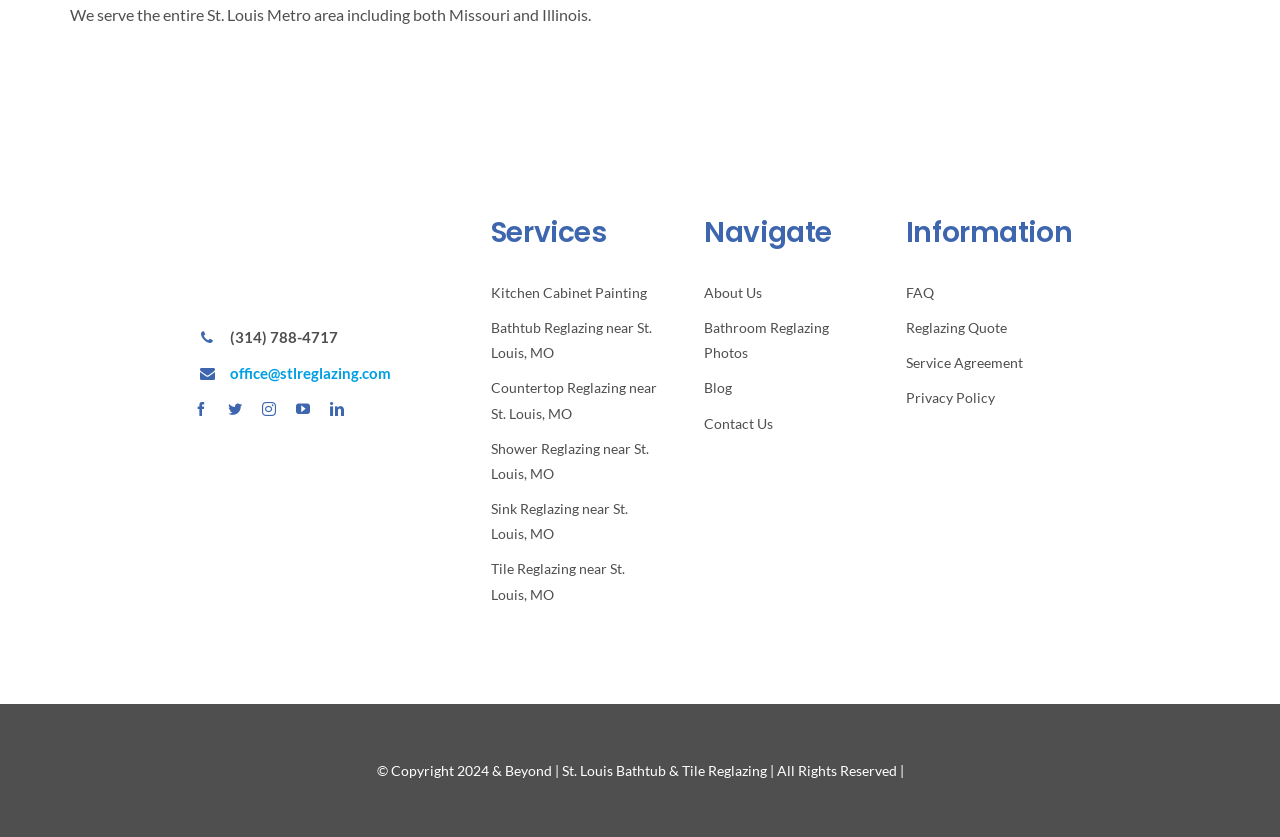Please answer the following question using a single word or phrase: What types of services does the company offer?

Reglazing services